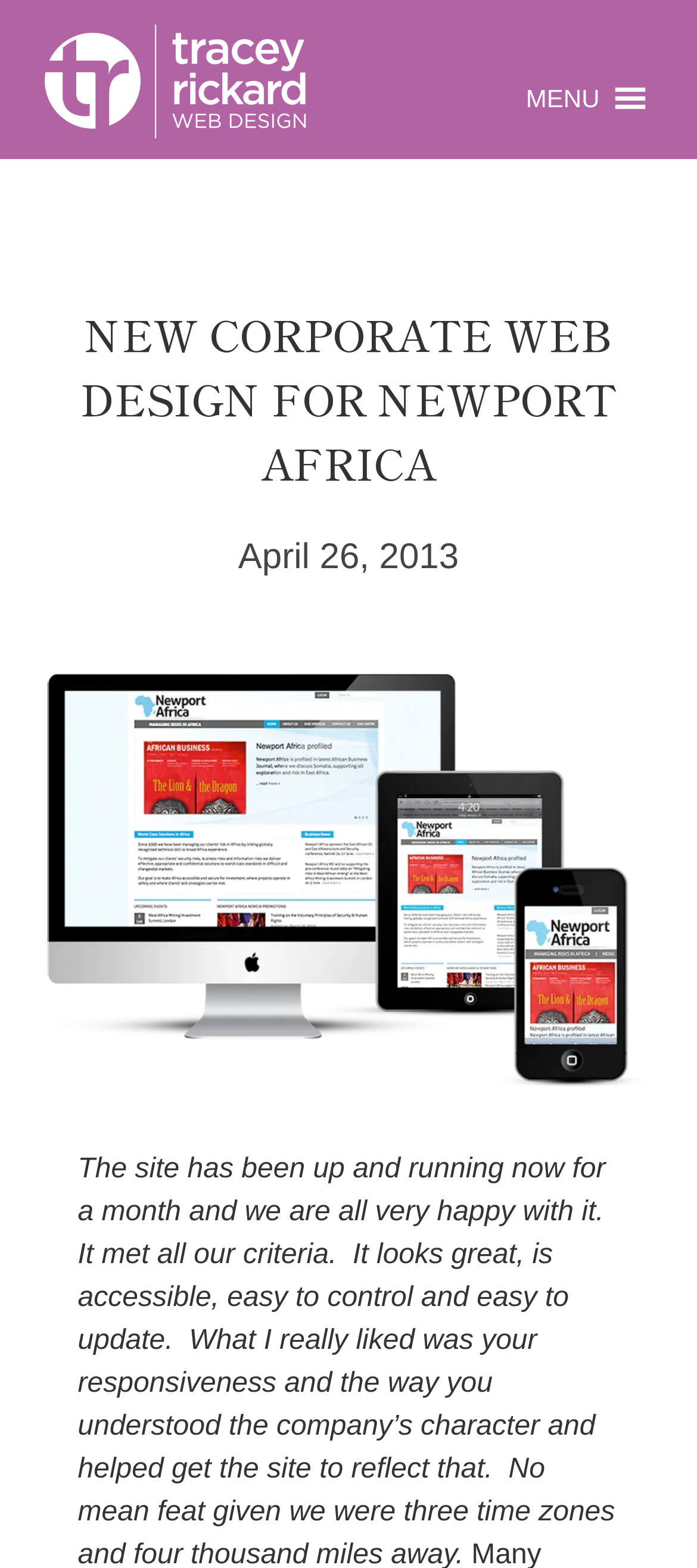Given the webpage screenshot and the description, determine the bounding box coordinates (top-left x, top-left y, bottom-right x, bottom-right y) that define the location of the UI element matching this description: Prompts

None